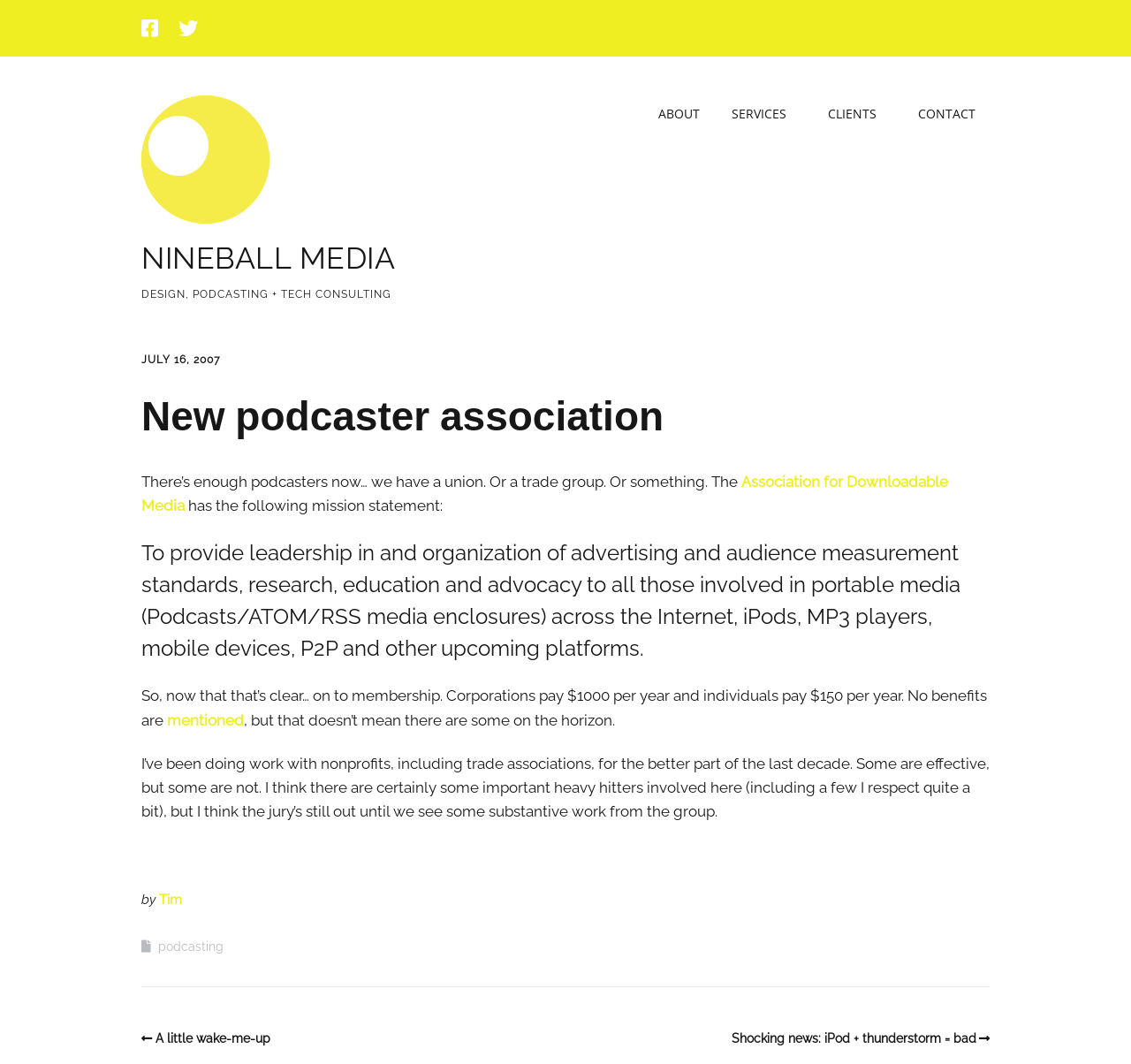Find and indicate the bounding box coordinates of the region you should select to follow the given instruction: "Learn about Nineball Media".

[0.125, 0.226, 0.349, 0.26]